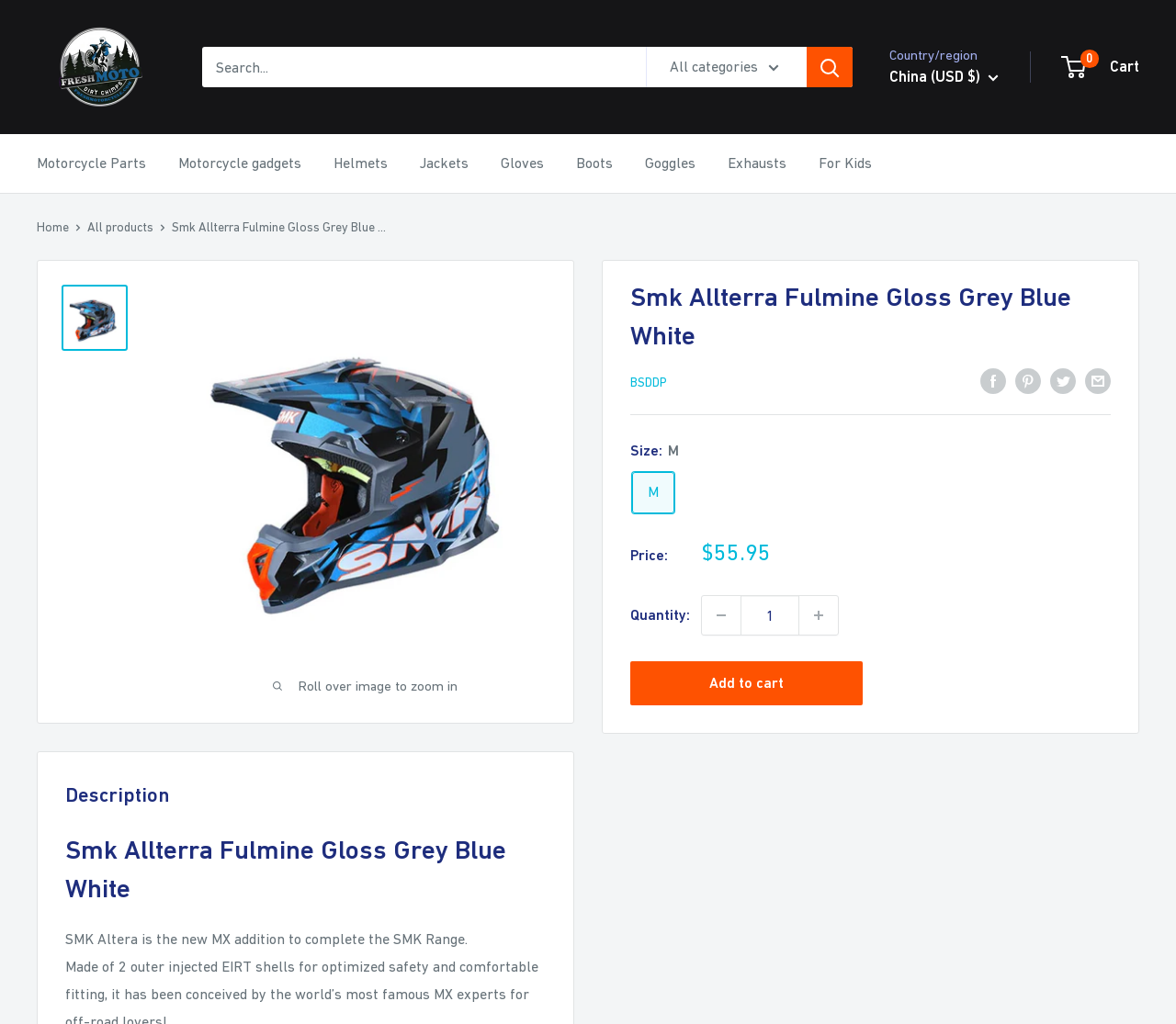Can you determine the bounding box coordinates of the area that needs to be clicked to fulfill the following instruction: "Select a country or region"?

[0.756, 0.061, 0.849, 0.09]